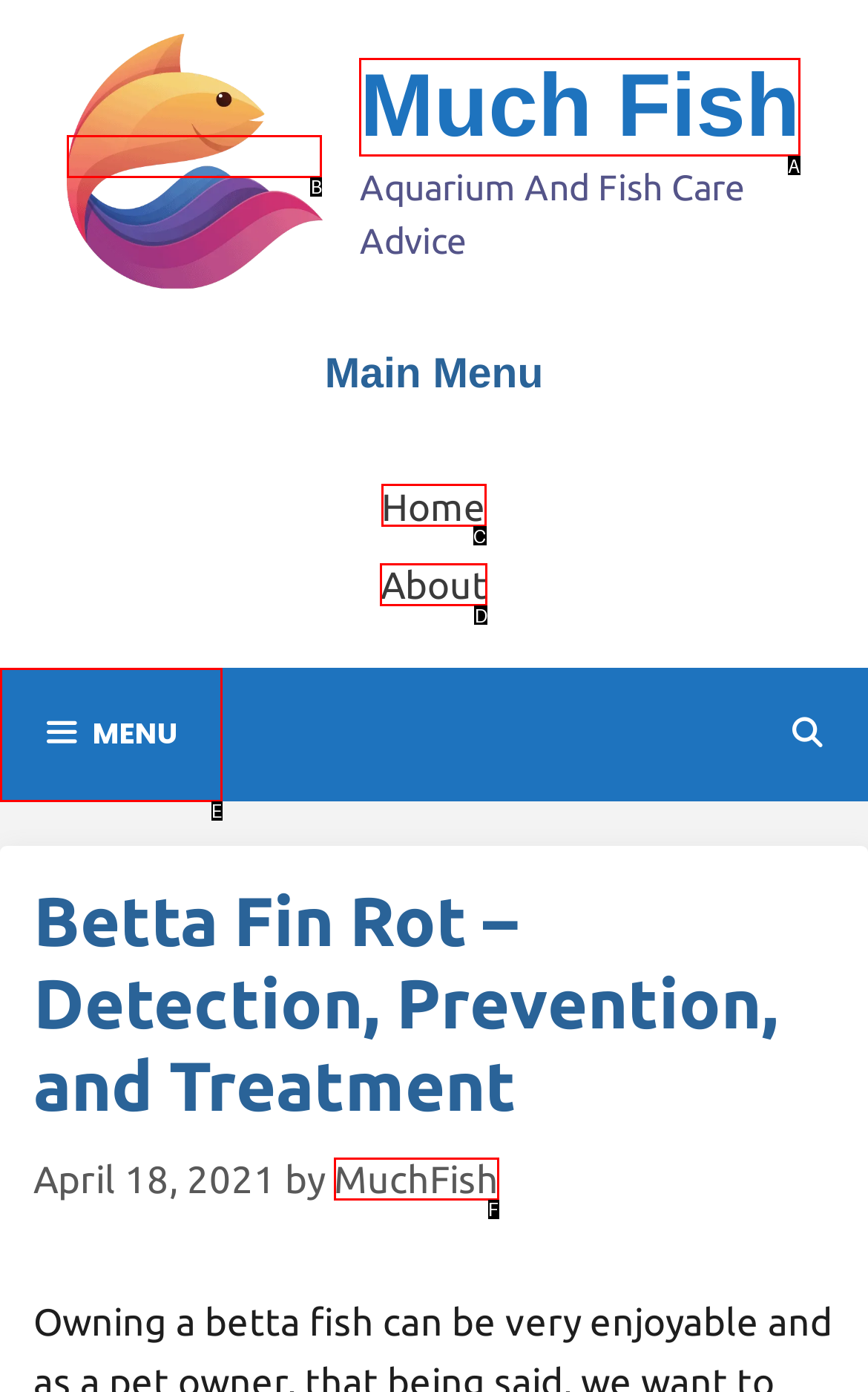Select the appropriate option that fits: Menu
Reply with the letter of the correct choice.

E